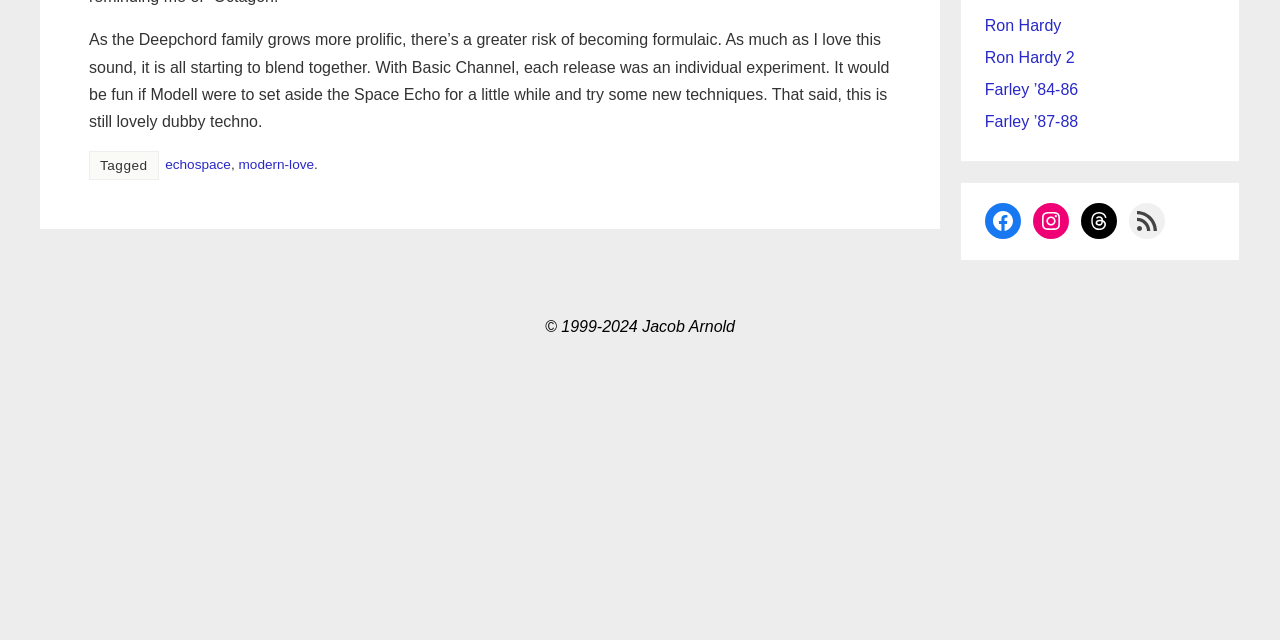Extract the bounding box coordinates of the UI element described: "Ron Hardy 2". Provide the coordinates in the format [left, top, right, bottom] with values ranging from 0 to 1.

[0.769, 0.077, 0.84, 0.103]